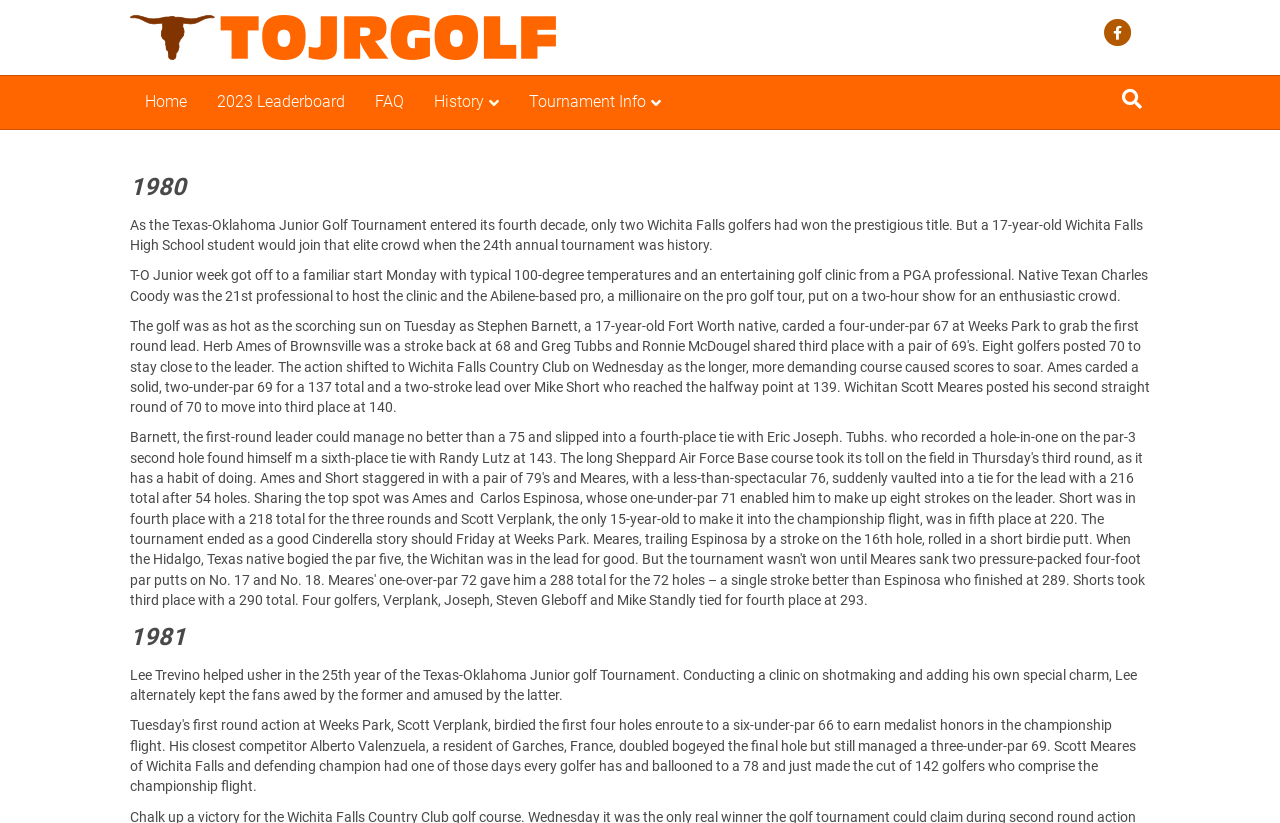Based on the image, provide a detailed response to the question:
What is the position of the Facebook link?

The Facebook link element has a bounding box coordinate of [0.859, 0.022, 0.887, 0.057], which indicates that it is located at the top right of the webpage.